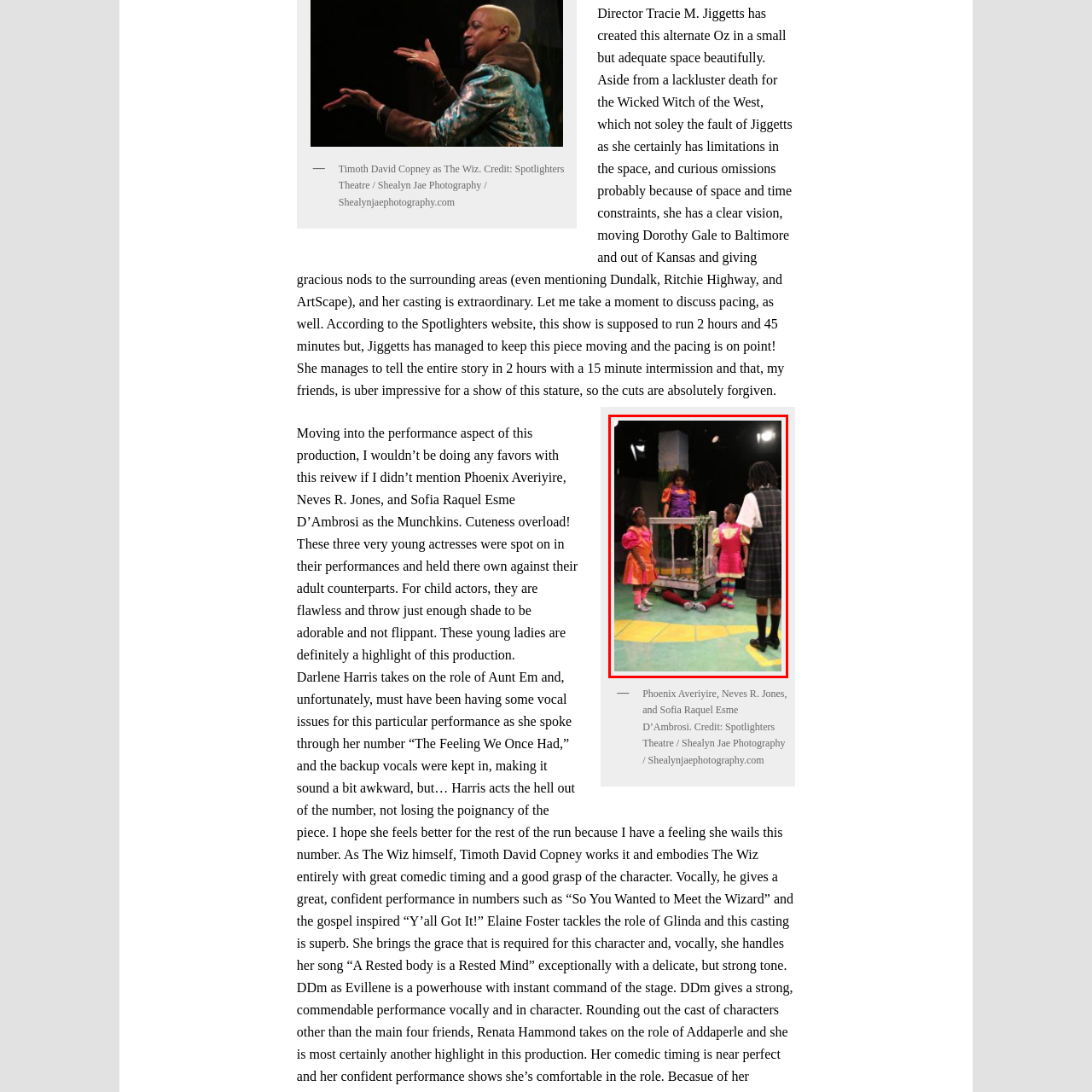Analyze the image surrounded by the red box and respond concisely: How many actresses are portraying the Munchkins?

Three